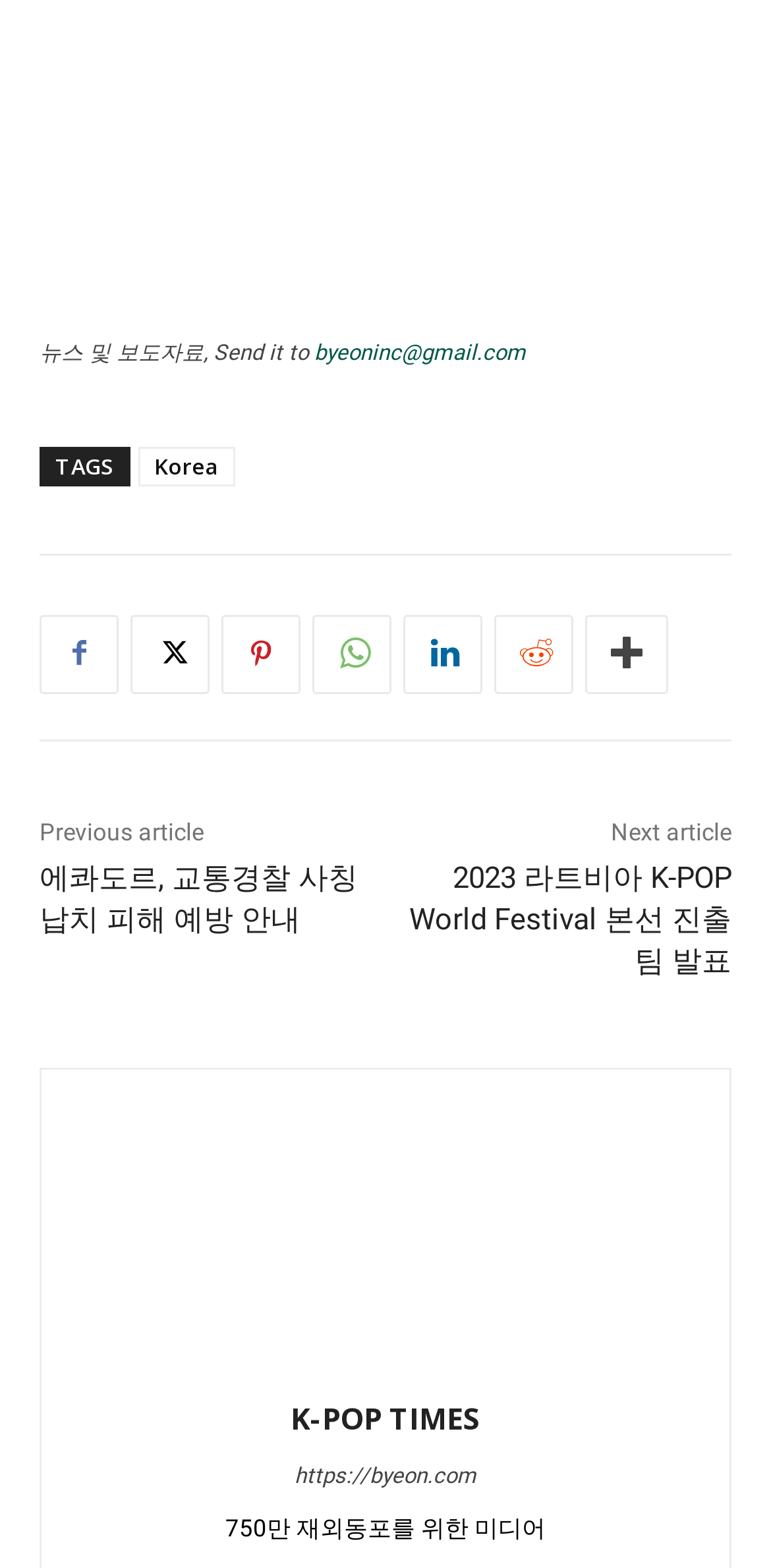Determine the bounding box coordinates of the element that should be clicked to execute the following command: "Check the website's social media link".

[0.108, 0.928, 0.892, 0.954]